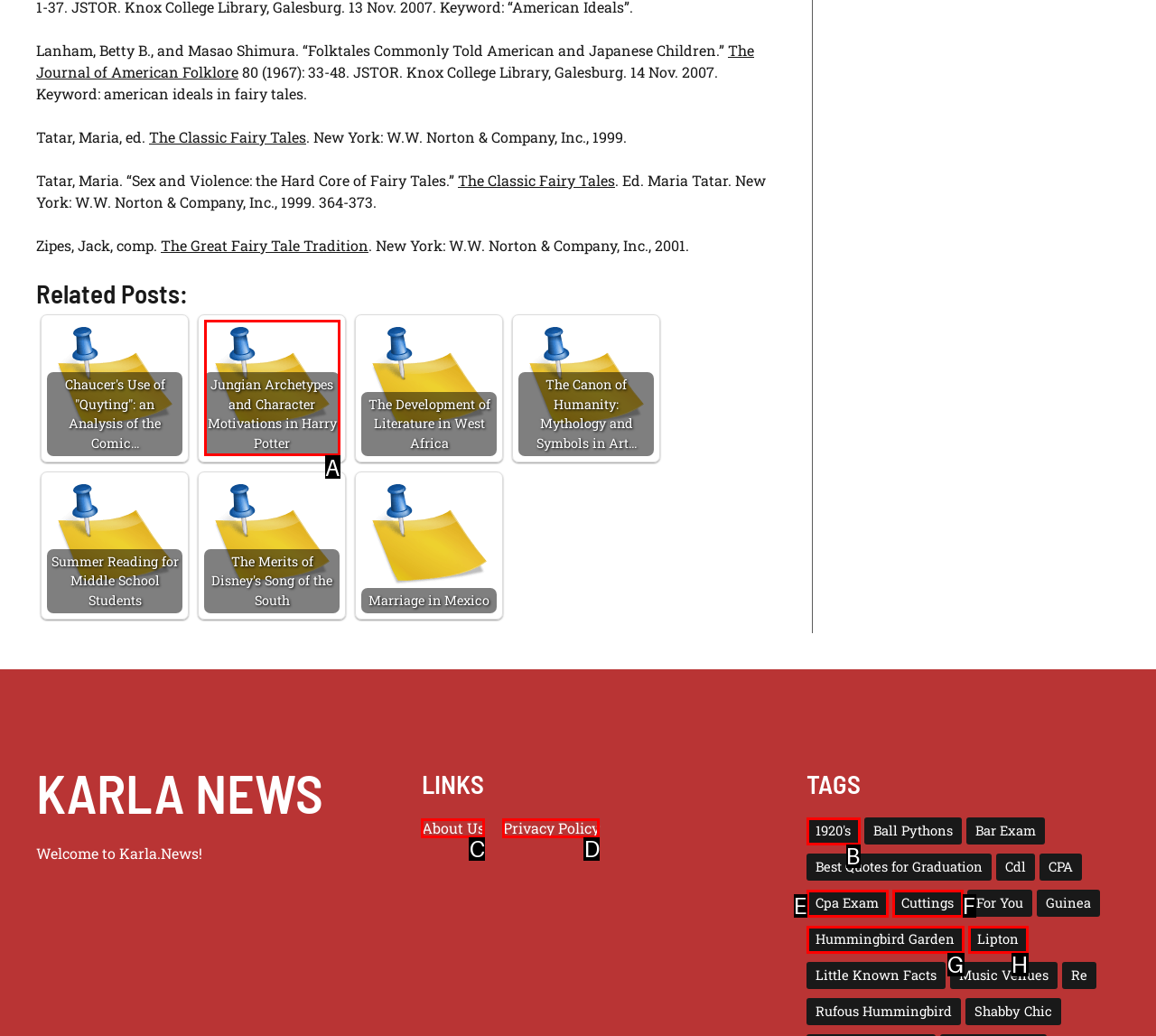Identify the correct UI element to click to achieve the task: Click on 'Jungian Archetypes and Character Motivations in Harry Potter'.
Answer with the letter of the appropriate option from the choices given.

A